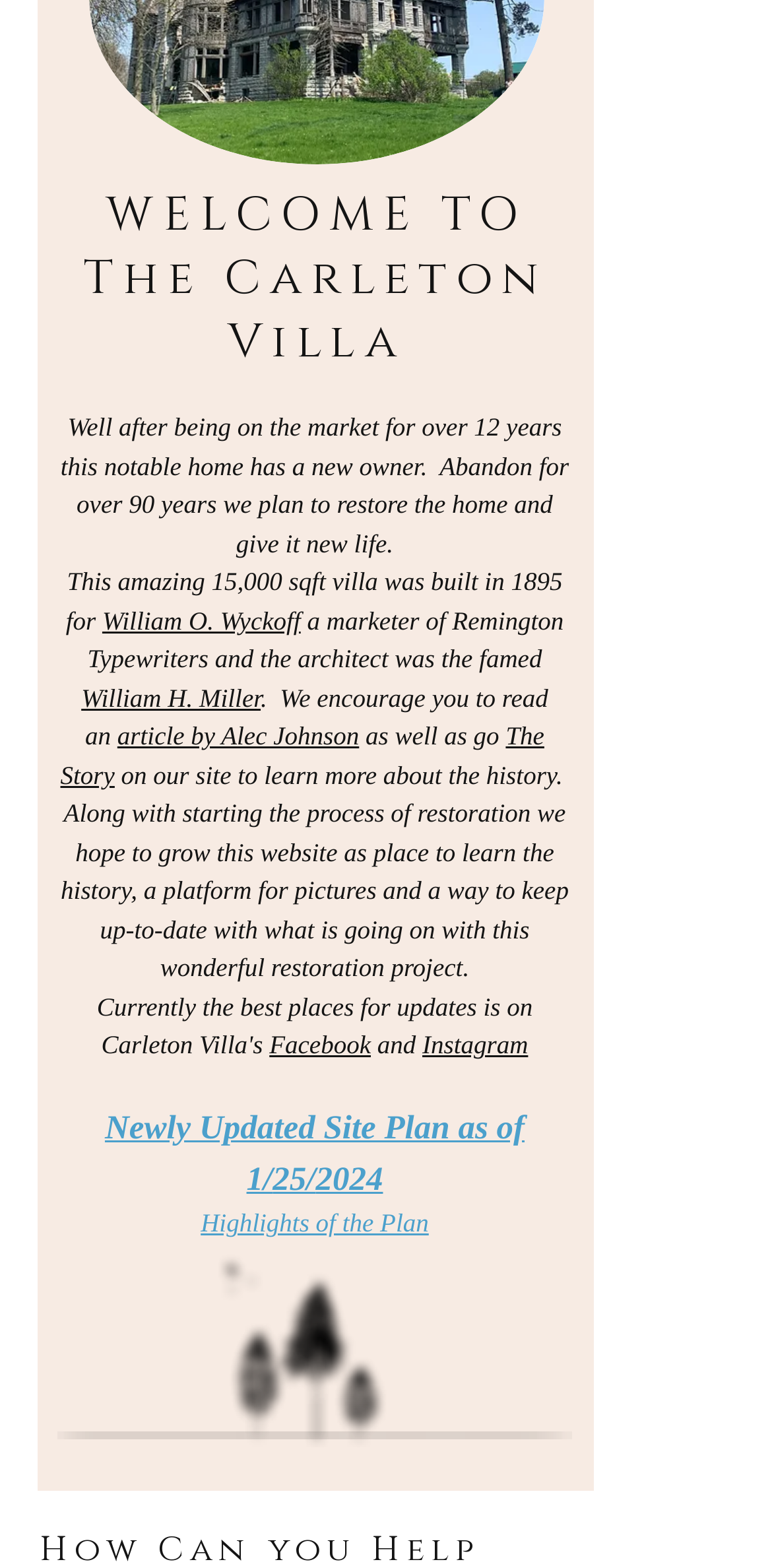What is the purpose of the website?
Please look at the screenshot and answer in one word or a short phrase.

To learn about the history and restoration